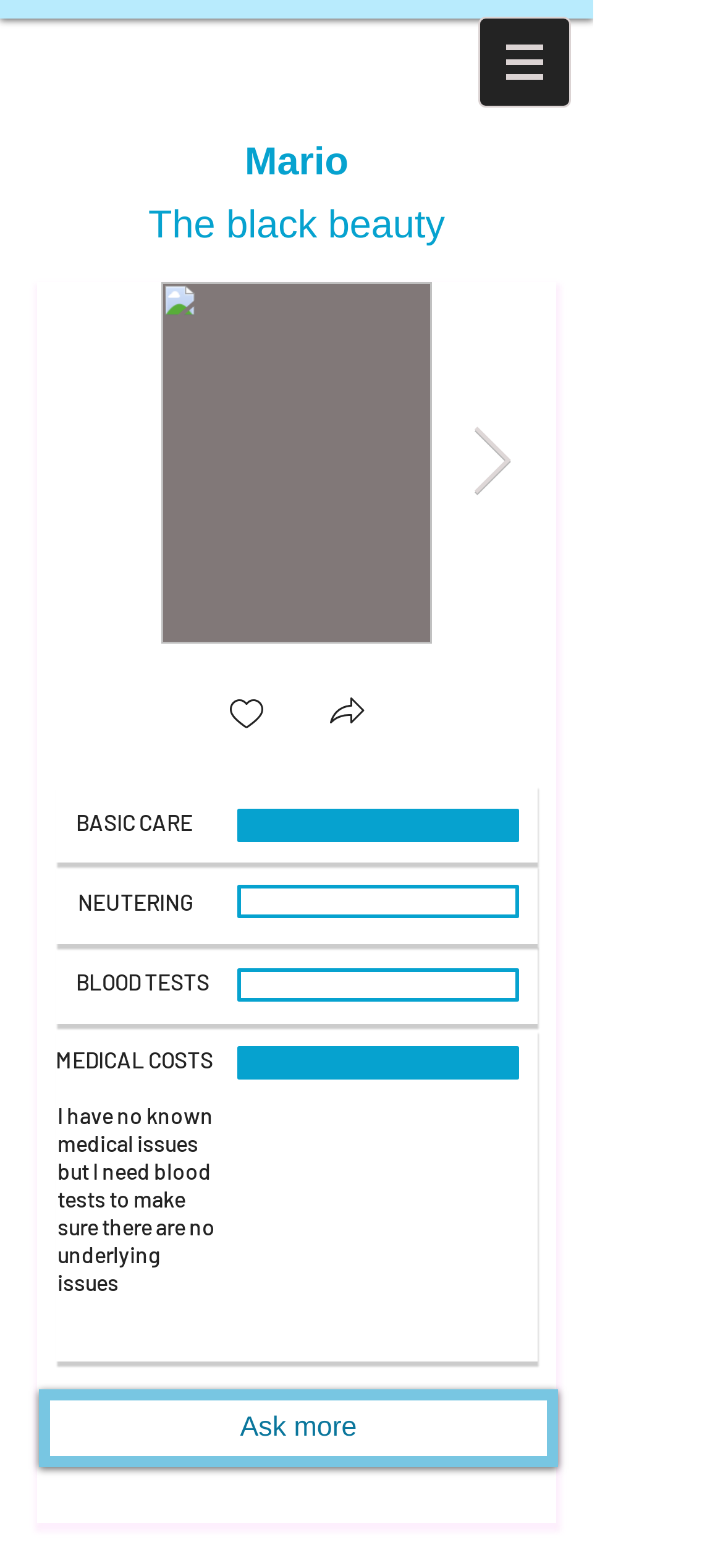What is the name of the pet?
Deliver a detailed and extensive answer to the question.

The name of the pet is mentioned in the heading 'Mario' which is located at the top of the webpage, indicating that the webpage is about a pet named Mario.